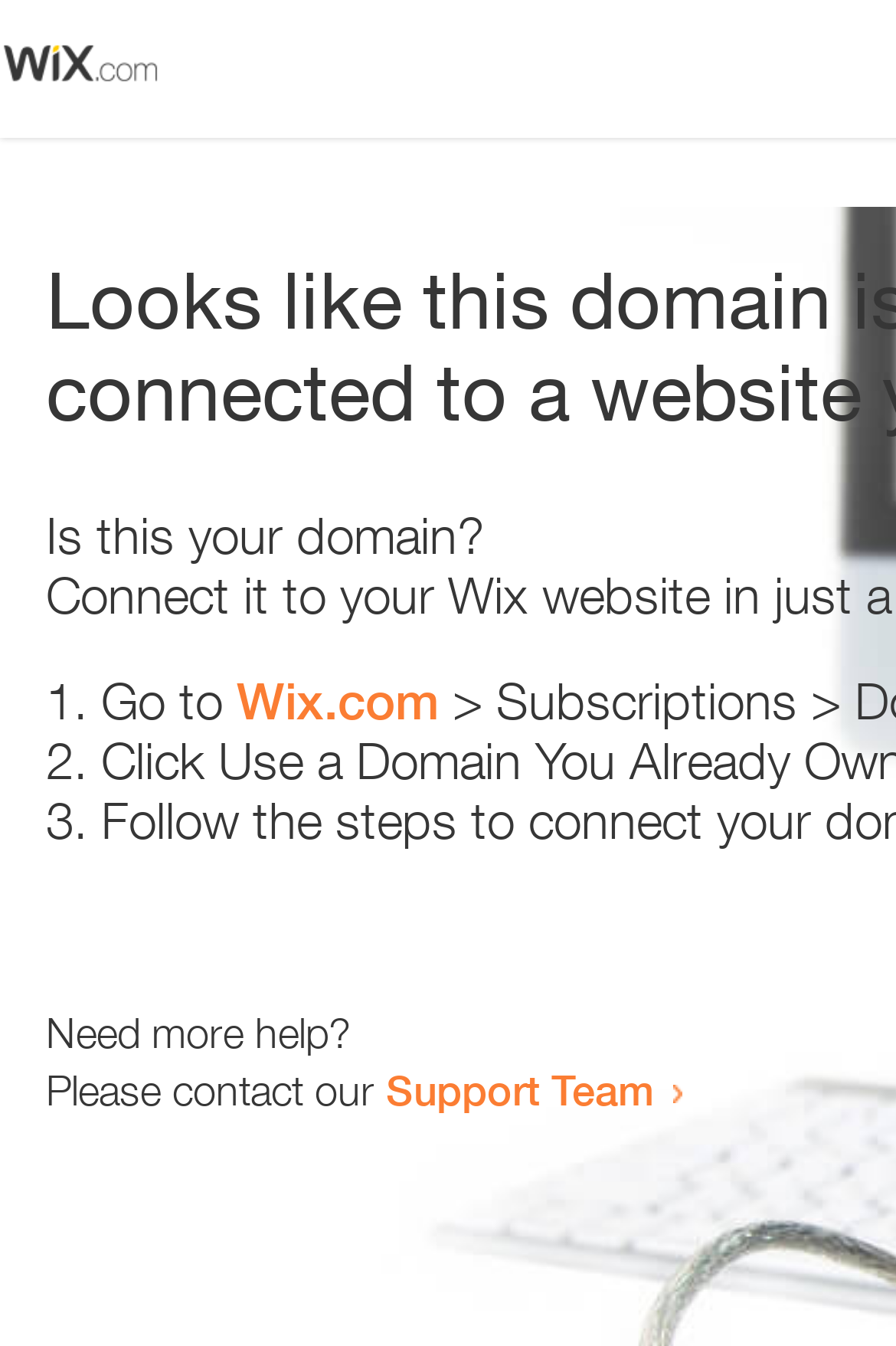Provide a brief response to the question below using one word or phrase:
How many list items are there?

3